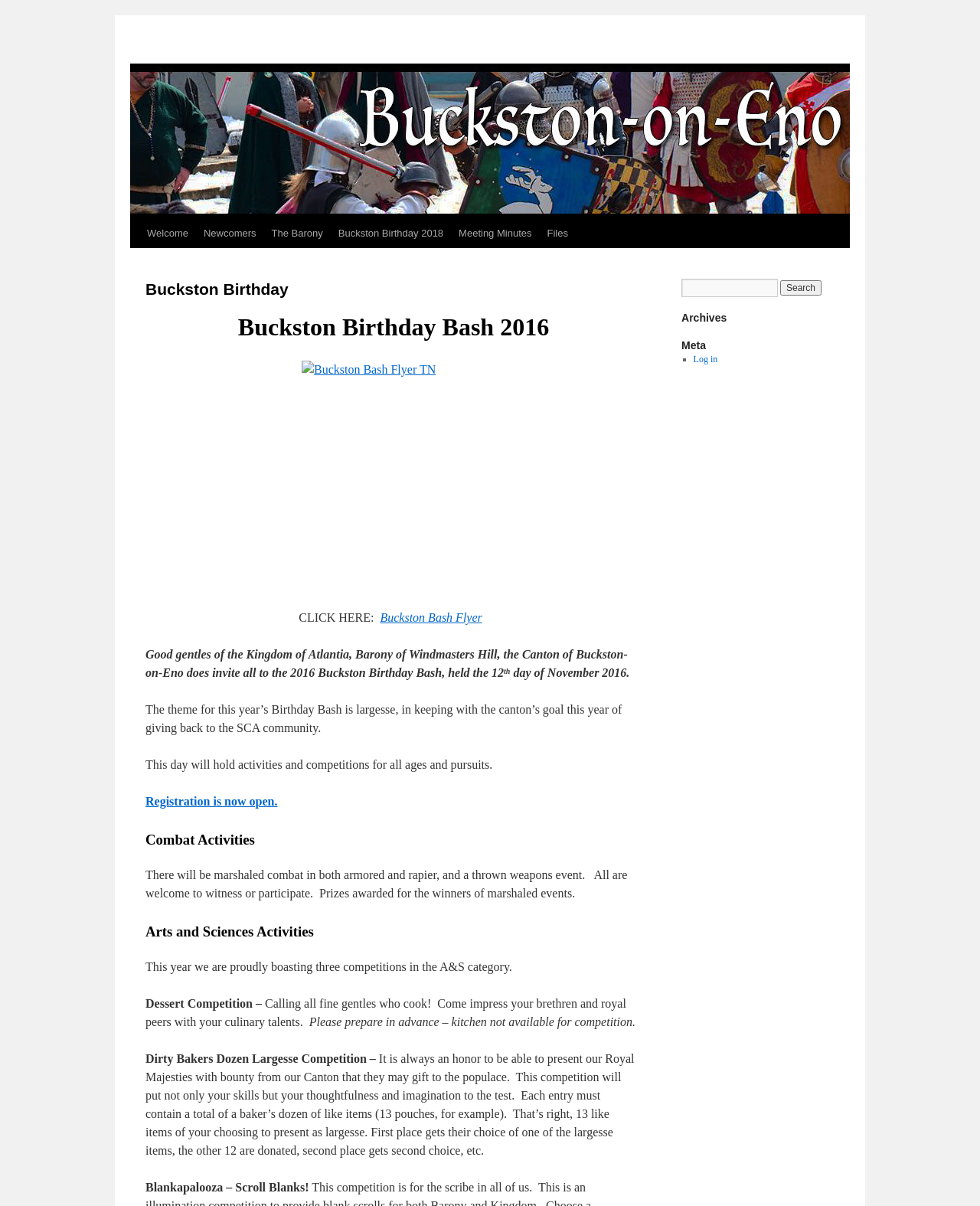Please provide a comprehensive answer to the question based on the screenshot: What is the date of the Buckston Birthday Bash 2016?

The date of the Buckston Birthday Bash 2016 is mentioned in the paragraph that starts with 'Good gentles of the Kingdom of Atlantia, Barony of Windmasters Hill, the Canton of Buckston-on-Eno does invite all to the 2016 Buckston Birthday Bash, held the 12...'.